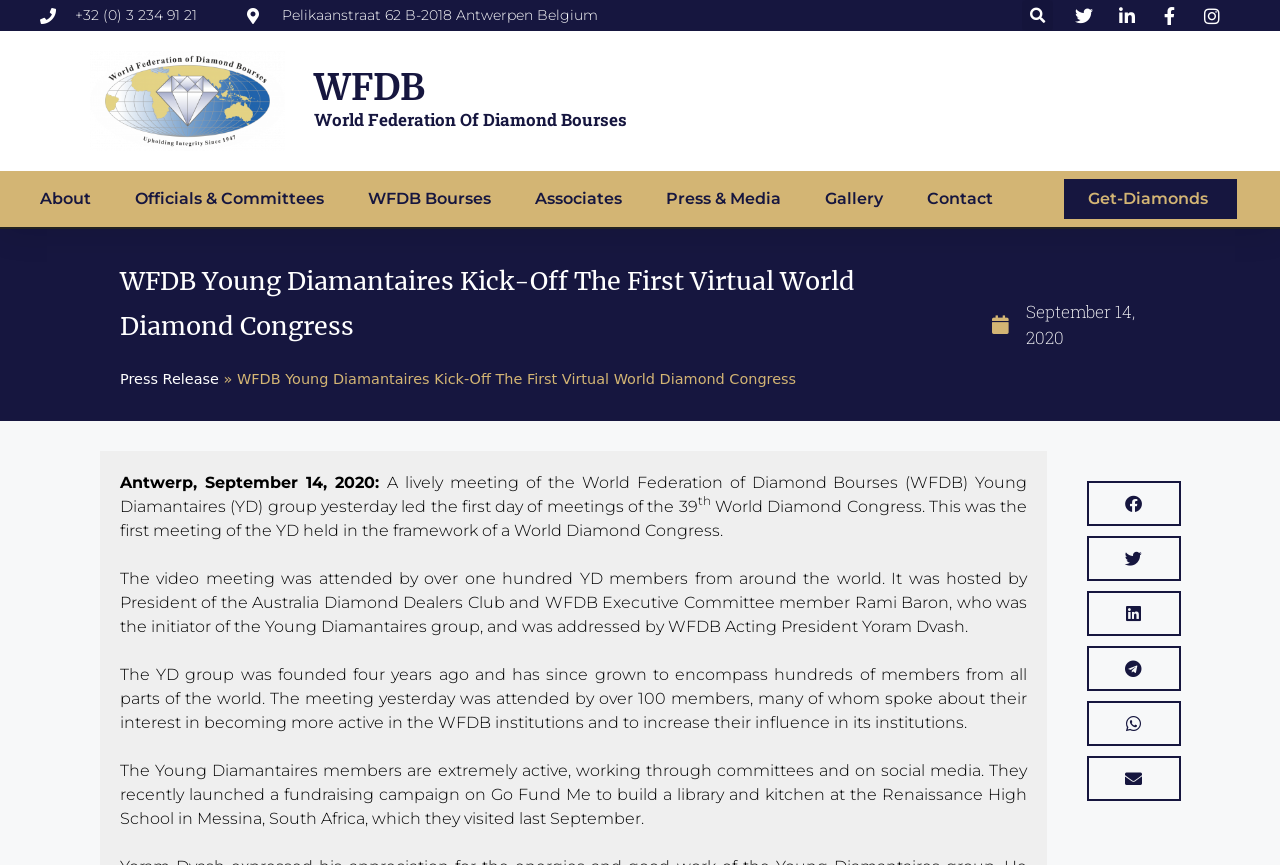Please provide a detailed answer to the question below by examining the image:
What is the name of the organization that hosted the video meeting?

I found the name of the organization that hosted the video meeting by reading the article content. The organization is mentioned in the second paragraph as 'President of the Australia Diamond Dealers Club and WFDB Executive Committee member Rami Baron'.